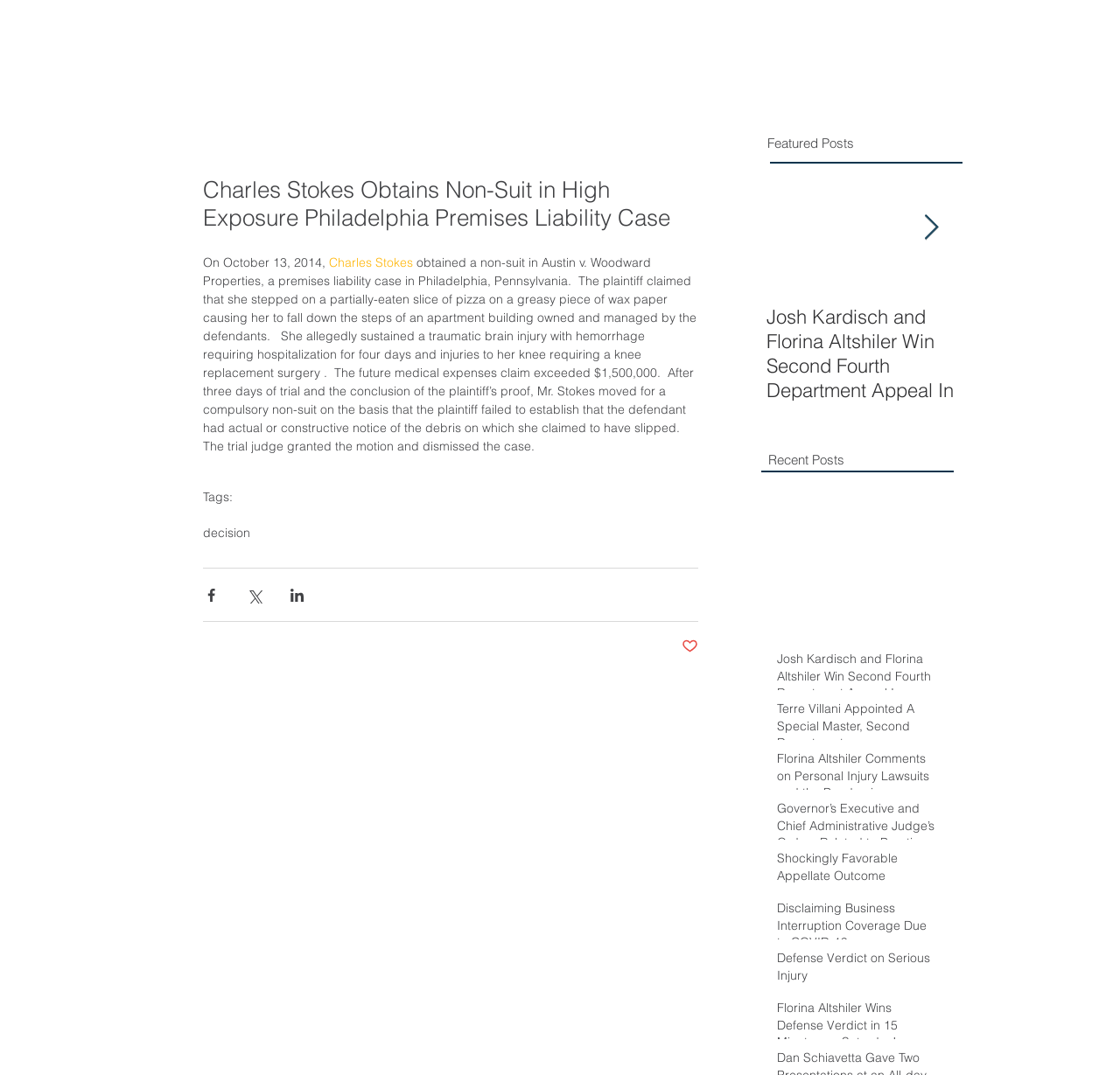Please identify the bounding box coordinates for the region that you need to click to follow this instruction: "Read the article about Josh Kardisch and Florina Altshiler winning a labor law appeal".

[0.684, 0.283, 0.856, 0.42]